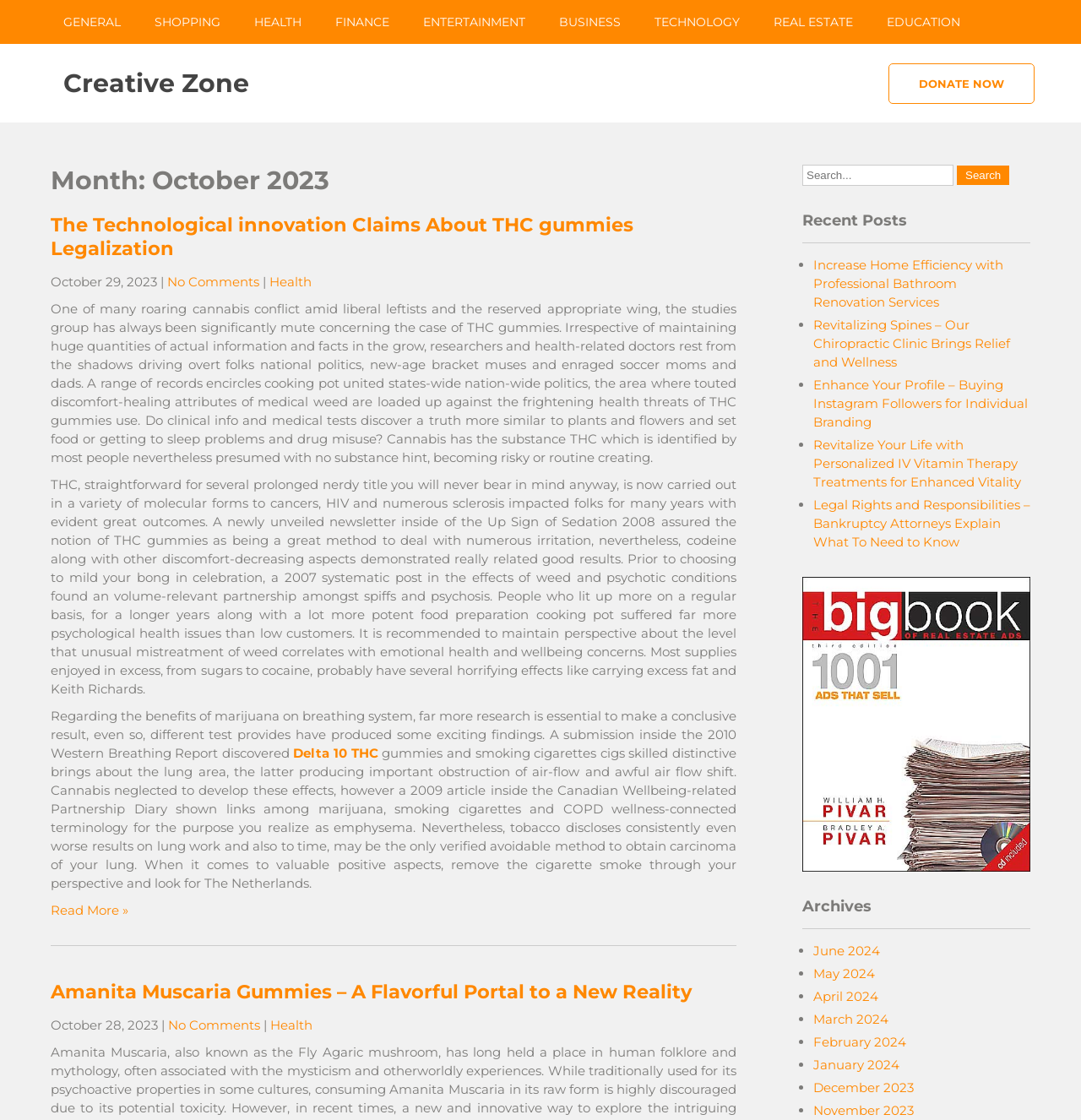Find the bounding box coordinates of the area to click in order to follow the instruction: "Go back to top of the page".

None